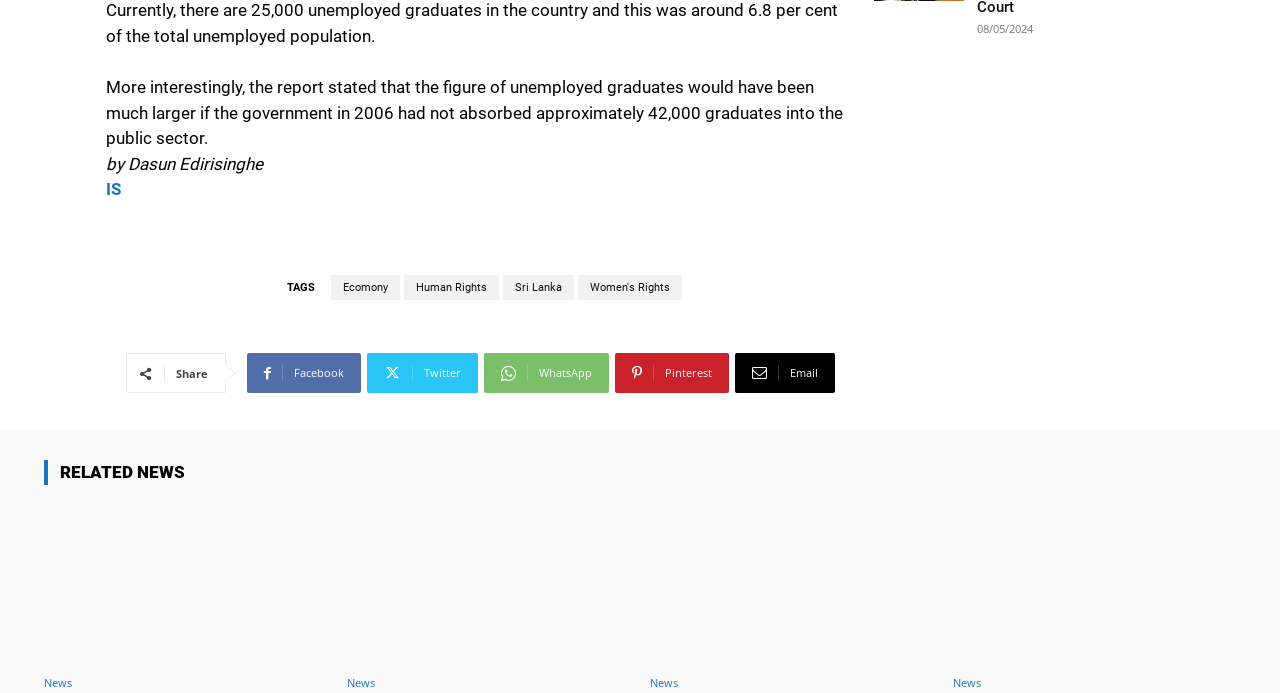Please specify the bounding box coordinates of the clickable section necessary to execute the following command: "Read the news about economy".

[0.258, 0.397, 0.312, 0.433]